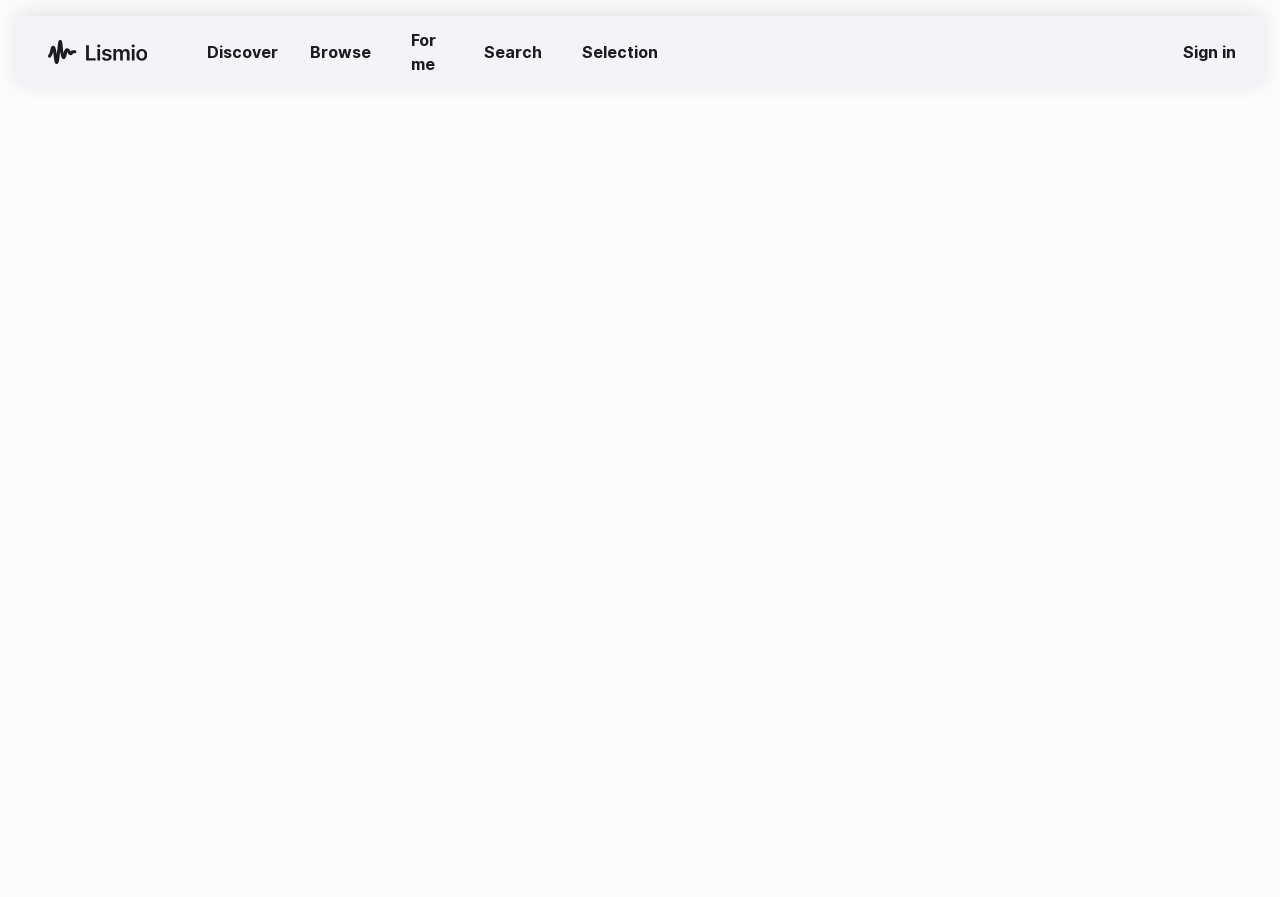What is the last link on the top right?
Use the image to answer the question with a single word or phrase.

Sign in